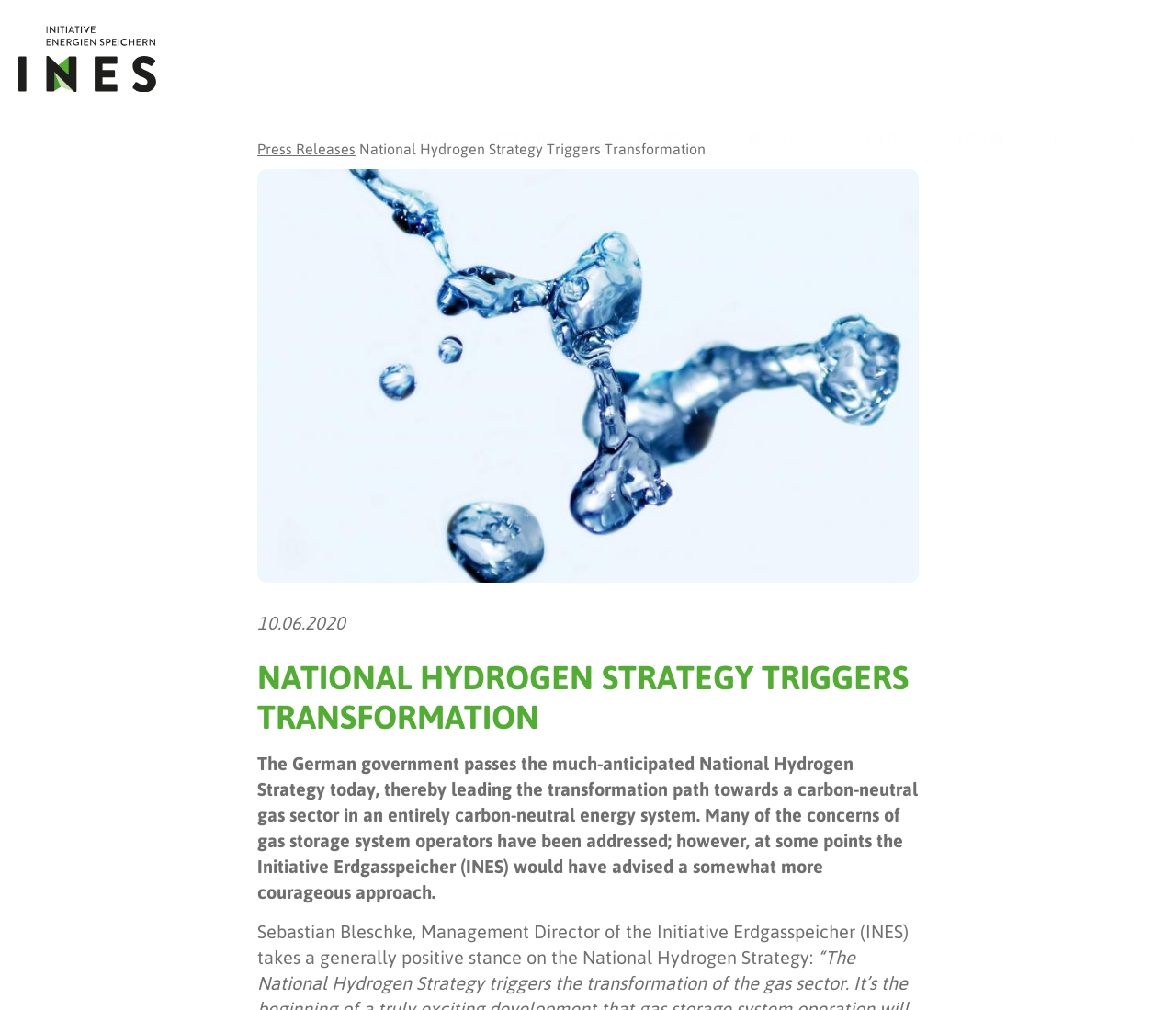Who is the Management Director of INES?
Please respond to the question thoroughly and include all relevant details.

The name of the Management Director of INES can be found in the static text 'Sebastian Bleschke, Management Director of the Initiative Erdgasspeicher (INES) takes a generally positive stance on the National Hydrogen Strategy:'.